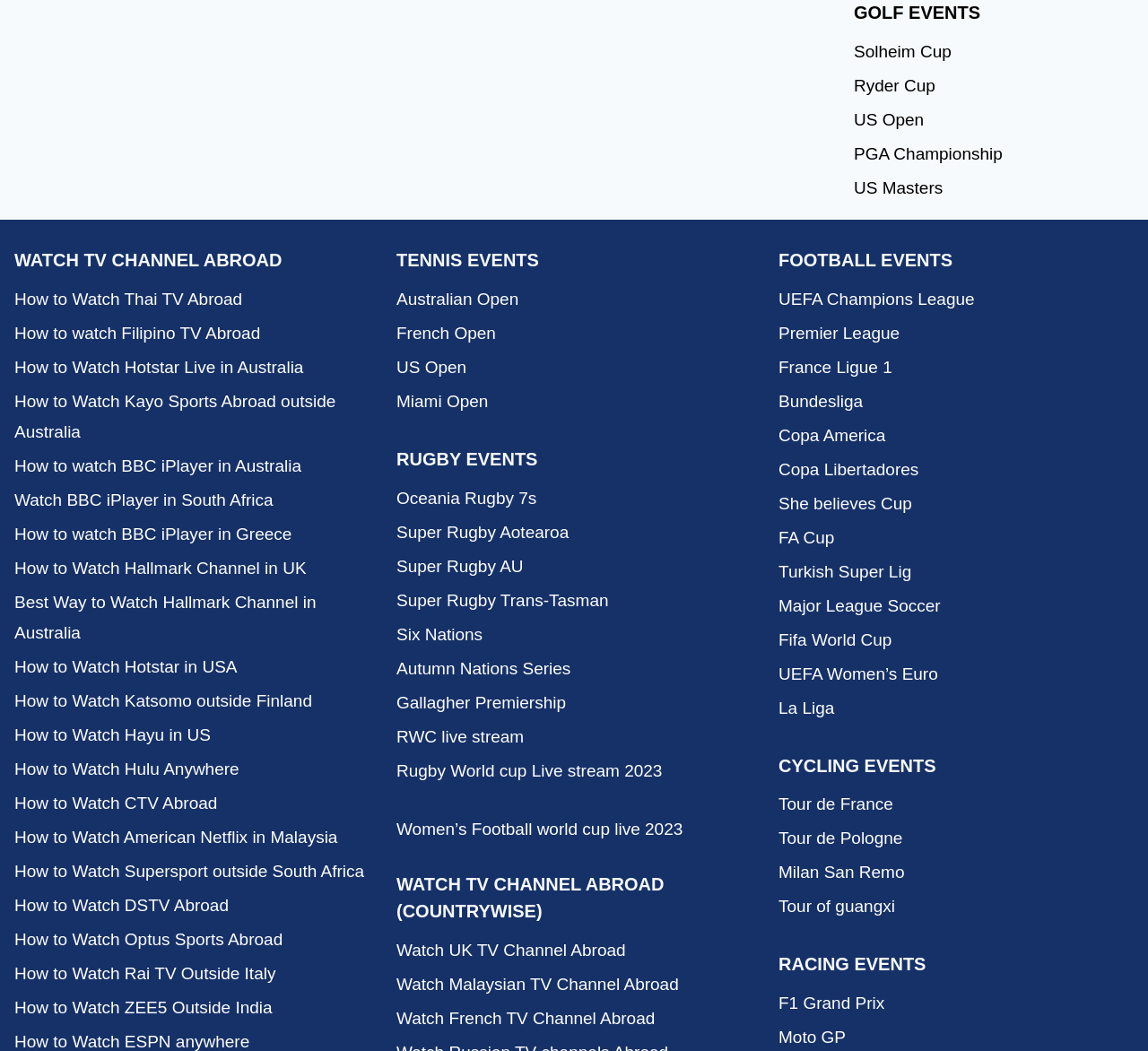What is the last football event listed?
Please interpret the details in the image and answer the question thoroughly.

The last football event listed is La Liga, which can be found under the 'FOOTBALL EVENTS' heading.